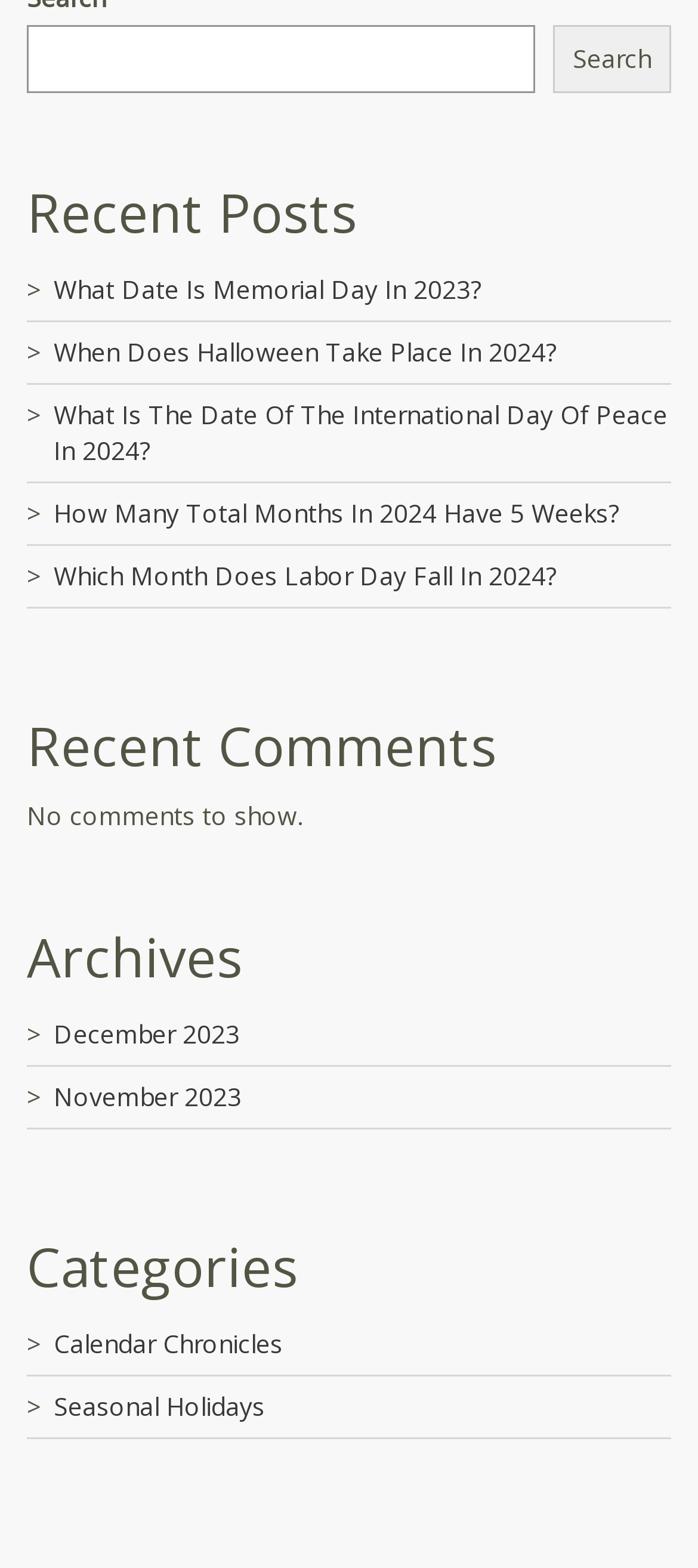How many categories are listed on this webpage?
Using the picture, provide a one-word or short phrase answer.

2